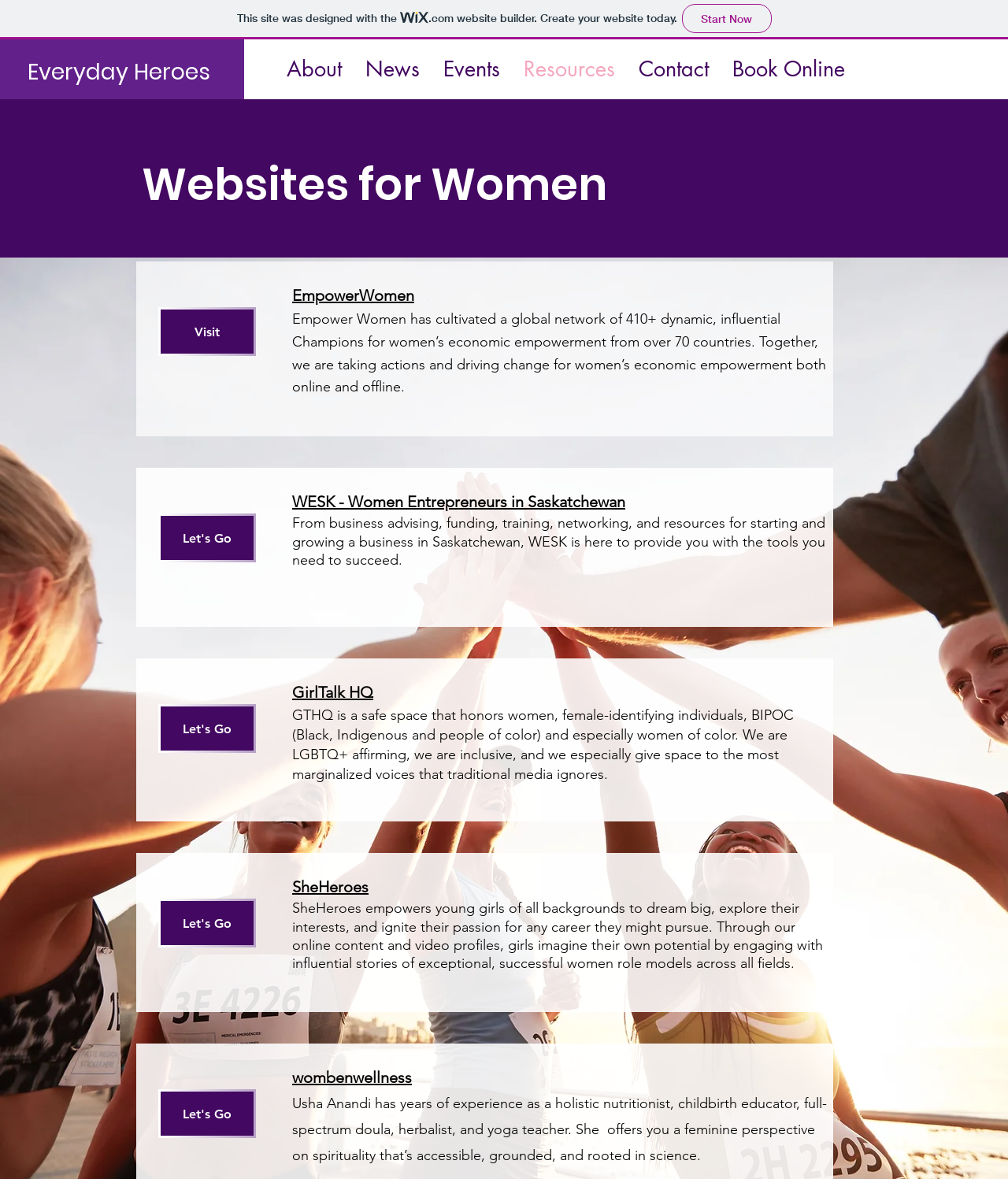Please indicate the bounding box coordinates of the element's region to be clicked to achieve the instruction: "Explore the 'Resources' section". Provide the coordinates as four float numbers between 0 and 1, i.e., [left, top, right, bottom].

[0.508, 0.045, 0.622, 0.072]